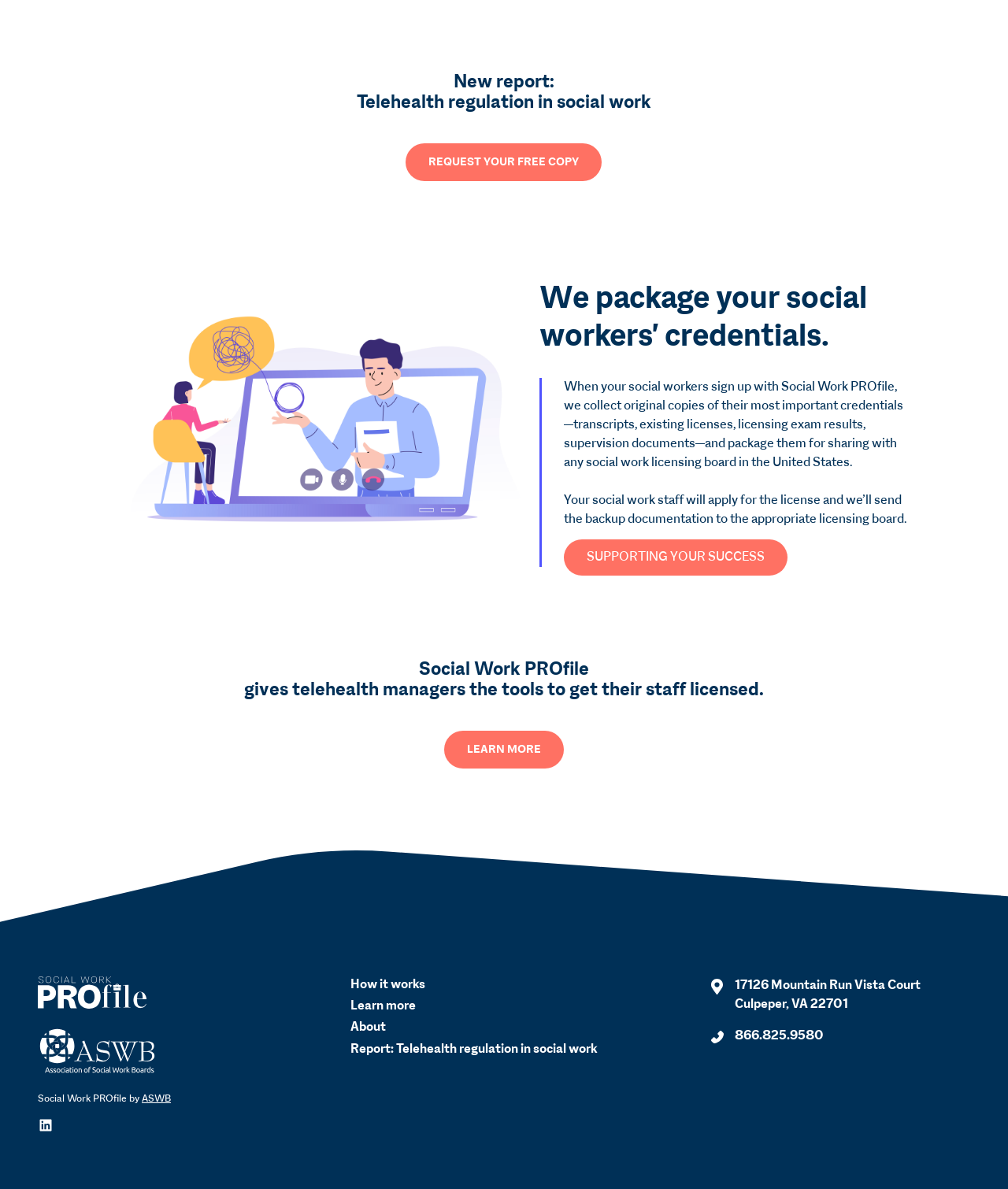Answer the question using only one word or a concise phrase: What is the report about?

Telehealth regulation in social work